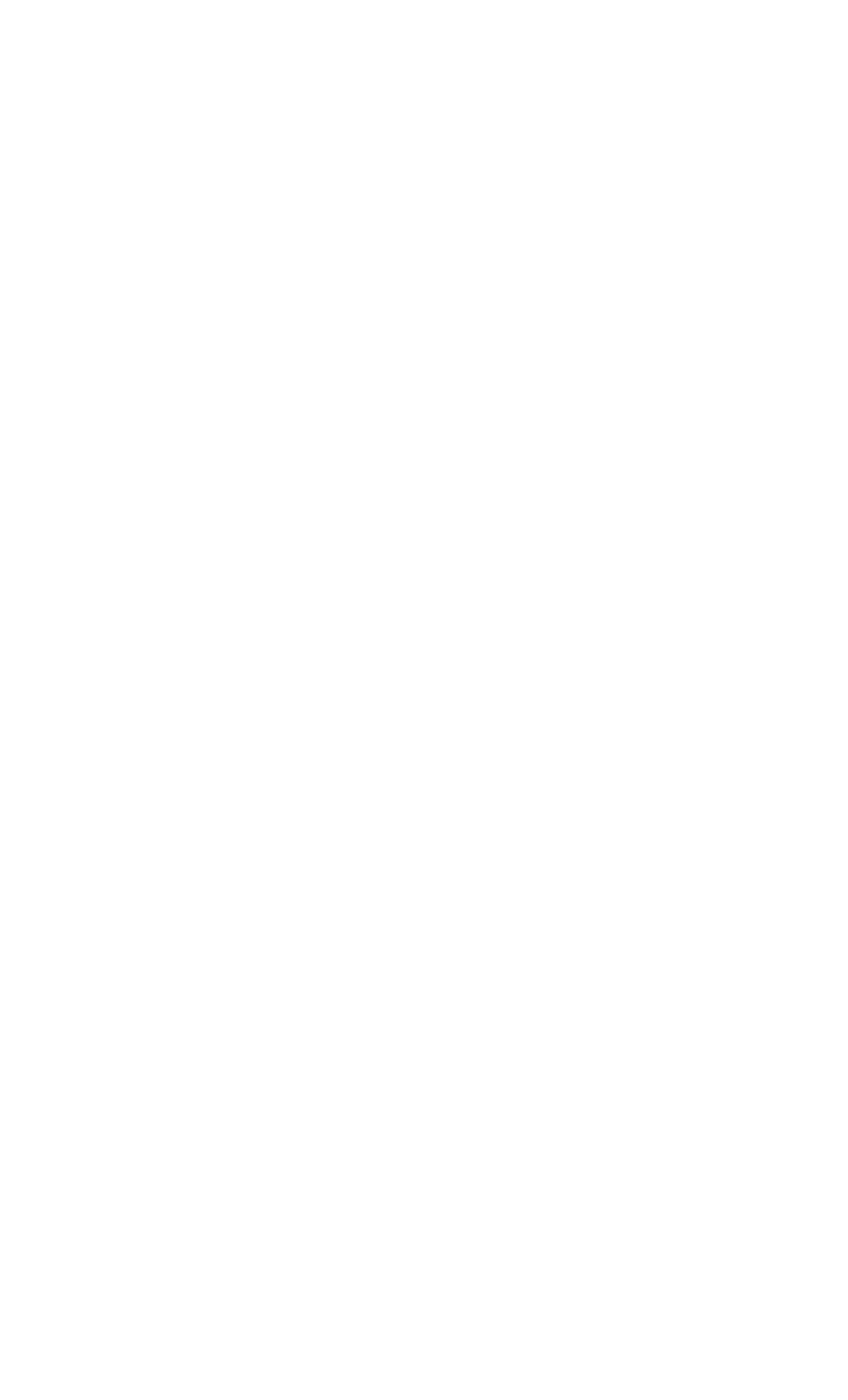Reply to the question with a brief word or phrase: What is the phone number to contact?

(08) 93809550